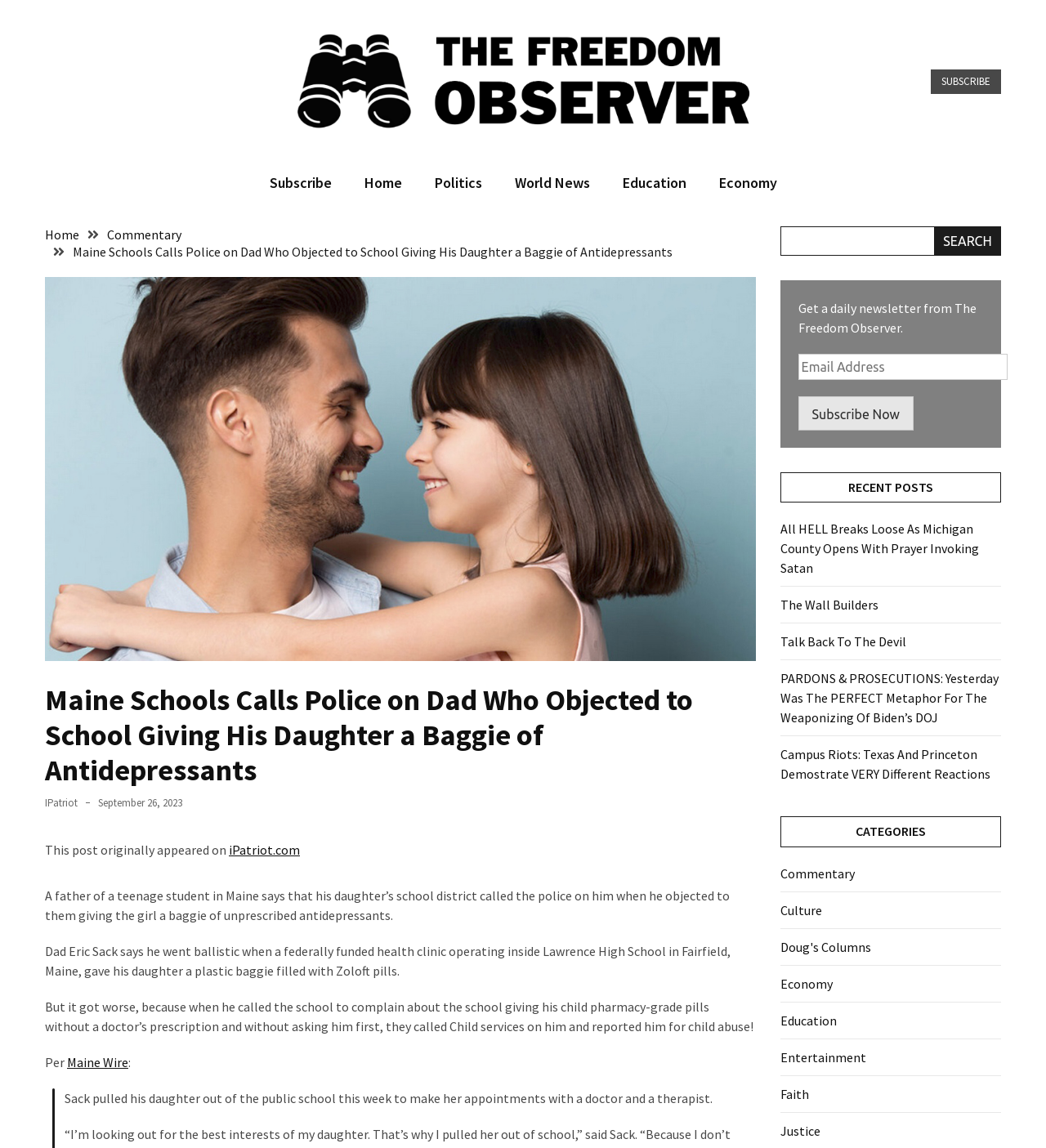Detail the various sections and features present on the webpage.

The webpage is an article from The Freedom Observer, titled "Maine Schools Calls Police on Dad Who Objected to School Giving His Daughter a Baggie of Antidepressants". The article is about a father who objected to his daughter's school giving her unprescribed antidepressants, and the school's subsequent response of calling the police on him.

At the top of the page, there is a heading "RECENT POSTS" with five links to other articles, including "All HELL Breaks Loose As Michigan County Opens With Prayer Invoking Satan" and "PARDONS & PROSECUTIONS: Yesterday Was The PERFECT Metaphor For The Weaponizing Of Biden’s DOJ". Below this, there is a heading "MOST USED CATEGORIES" with a link to "Commentary".

On the left side of the page, there is a navigation menu with links to "Home", "Politics", "World News", "Education", and "Economy". Below this, there is a breadcrumb navigation with links to "Home" and "Commentary".

The main article is divided into several paragraphs, with the first paragraph describing the incident and subsequent paragraphs providing more details. There are also links to external sources, such as "Maine Wire", and a quote from the father, Eric Sack.

On the right side of the page, there is a search bar and a section with a heading "RECENT POSTS" that lists five more links to other articles. Below this, there is a section with a heading "CATEGORIES" that lists nine links to different categories, including "Commentary", "Culture", and "Economy".

At the bottom of the page, there is a section with a heading "Get a daily newsletter from The Freedom Observer" and a form to subscribe to the newsletter. There is also a button to subscribe now.